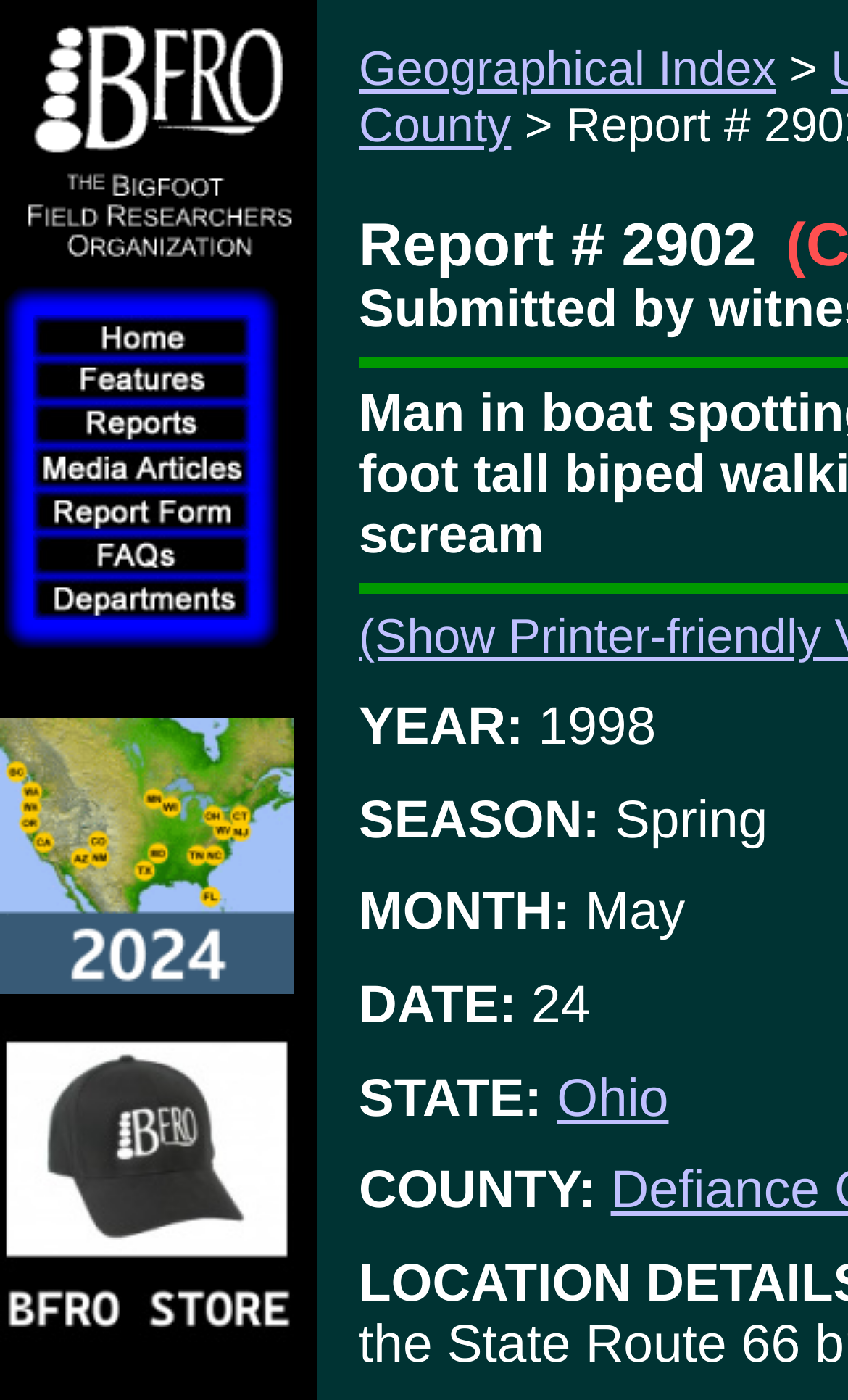Please identify the bounding box coordinates of the element I need to click to follow this instruction: "Contact us".

None